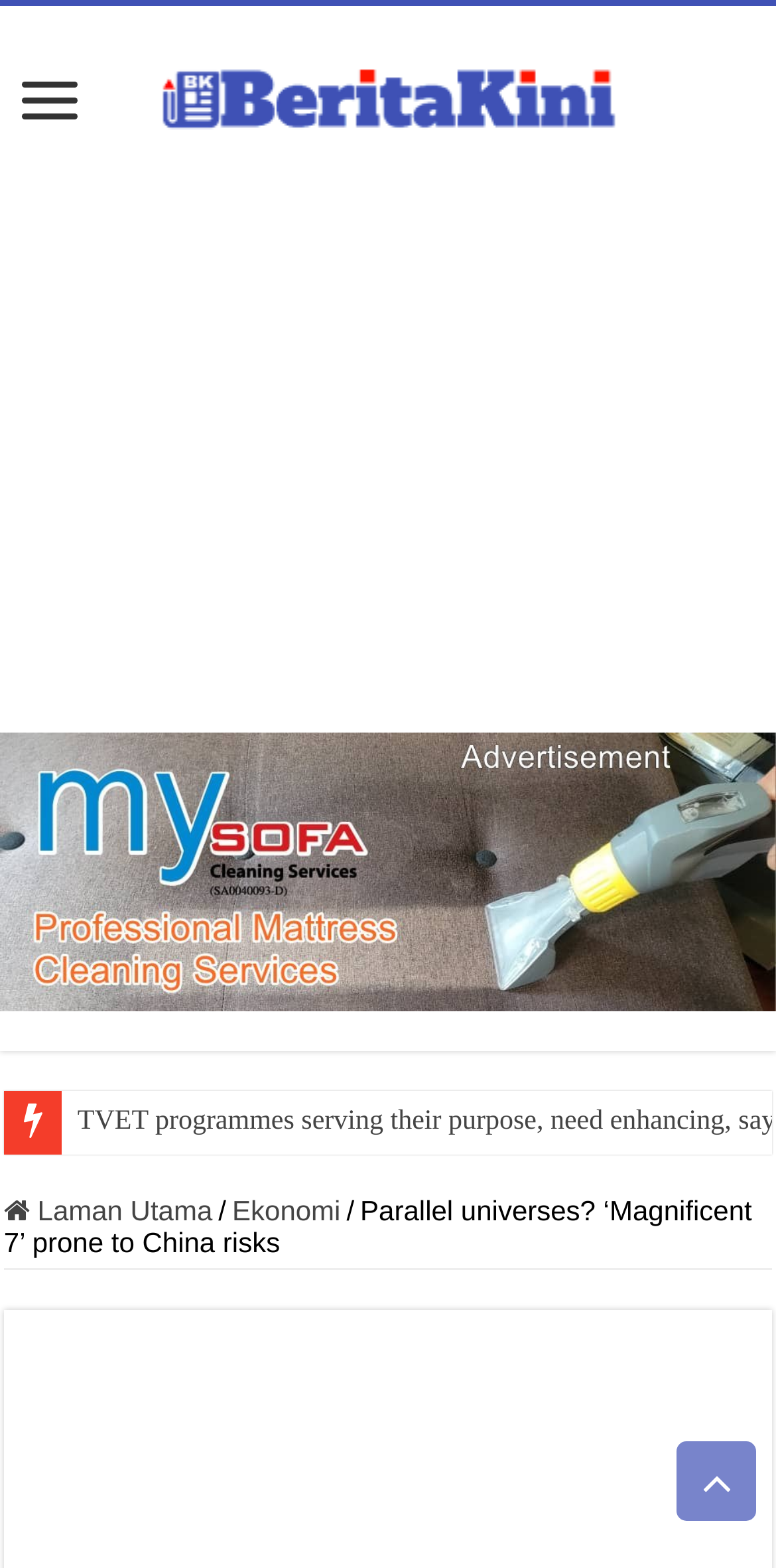Provide the bounding box coordinates of the HTML element this sentence describes: "Laman Utama". The bounding box coordinates consist of four float numbers between 0 and 1, i.e., [left, top, right, bottom].

[0.005, 0.761, 0.274, 0.782]